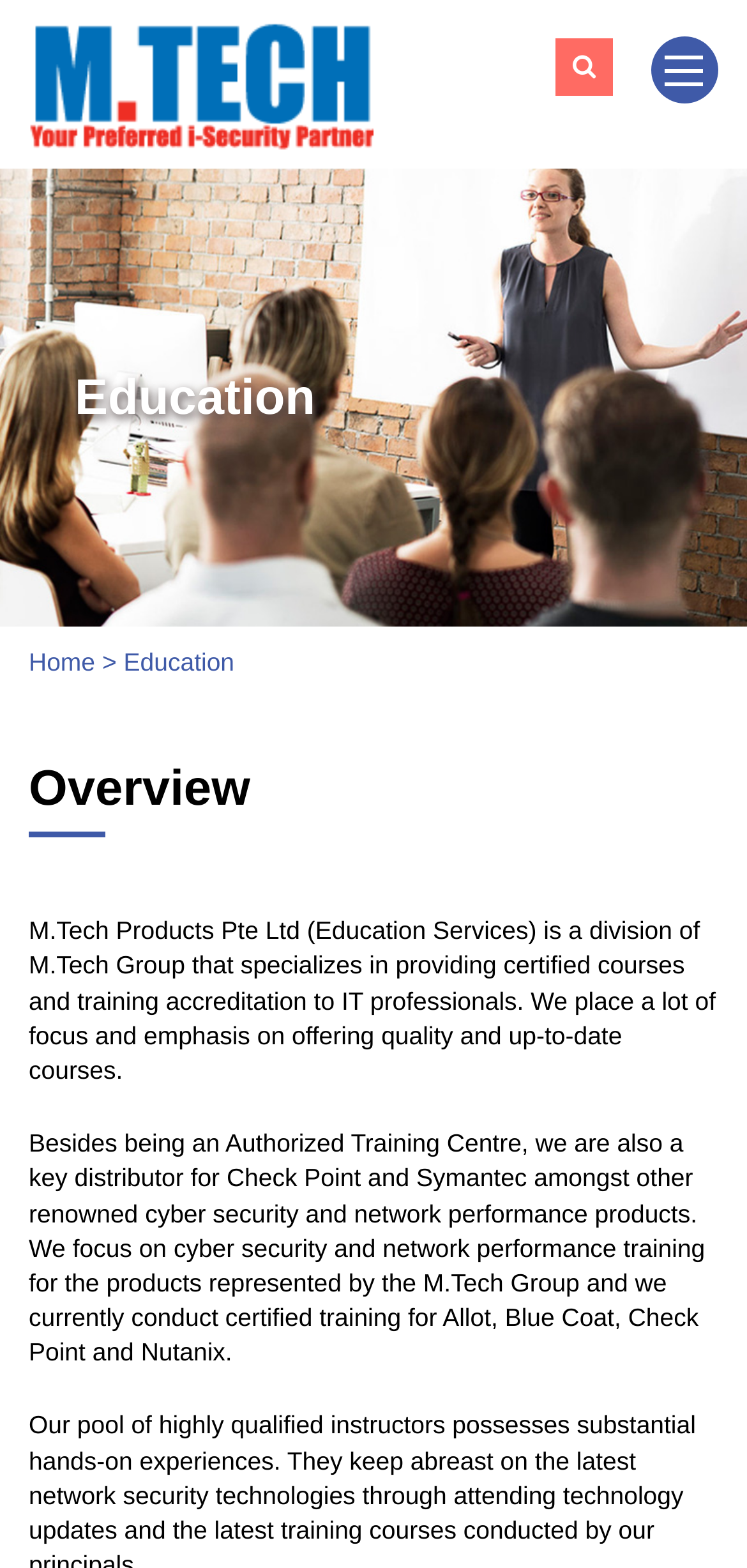Provide the bounding box coordinates of the HTML element described as: "Home". The bounding box coordinates should be four float numbers between 0 and 1, i.e., [left, top, right, bottom].

[0.038, 0.413, 0.127, 0.431]